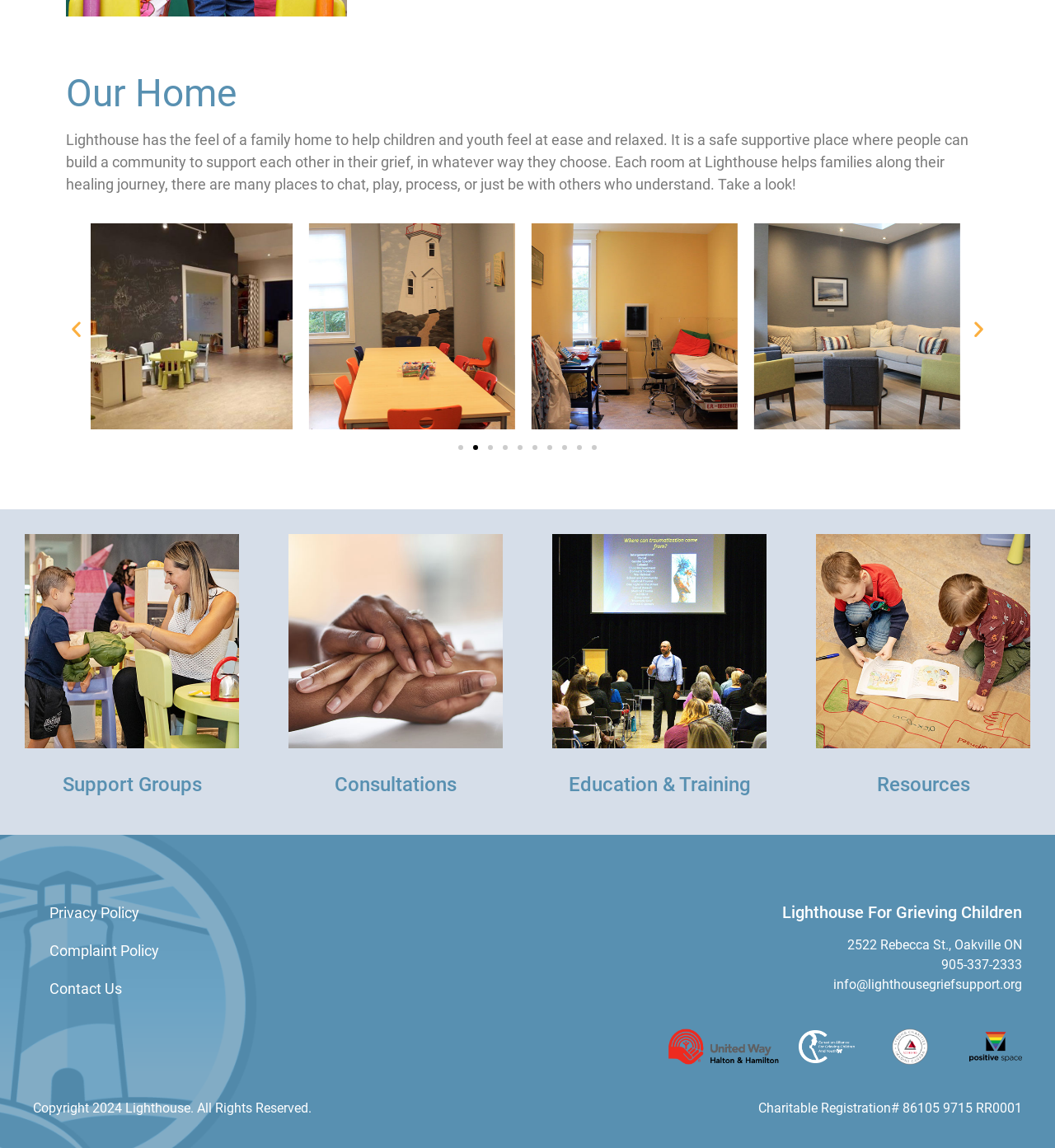Give the bounding box coordinates for this UI element: "Support Groups". The coordinates should be four float numbers between 0 and 1, arranged as [left, top, right, bottom].

[0.059, 0.673, 0.191, 0.693]